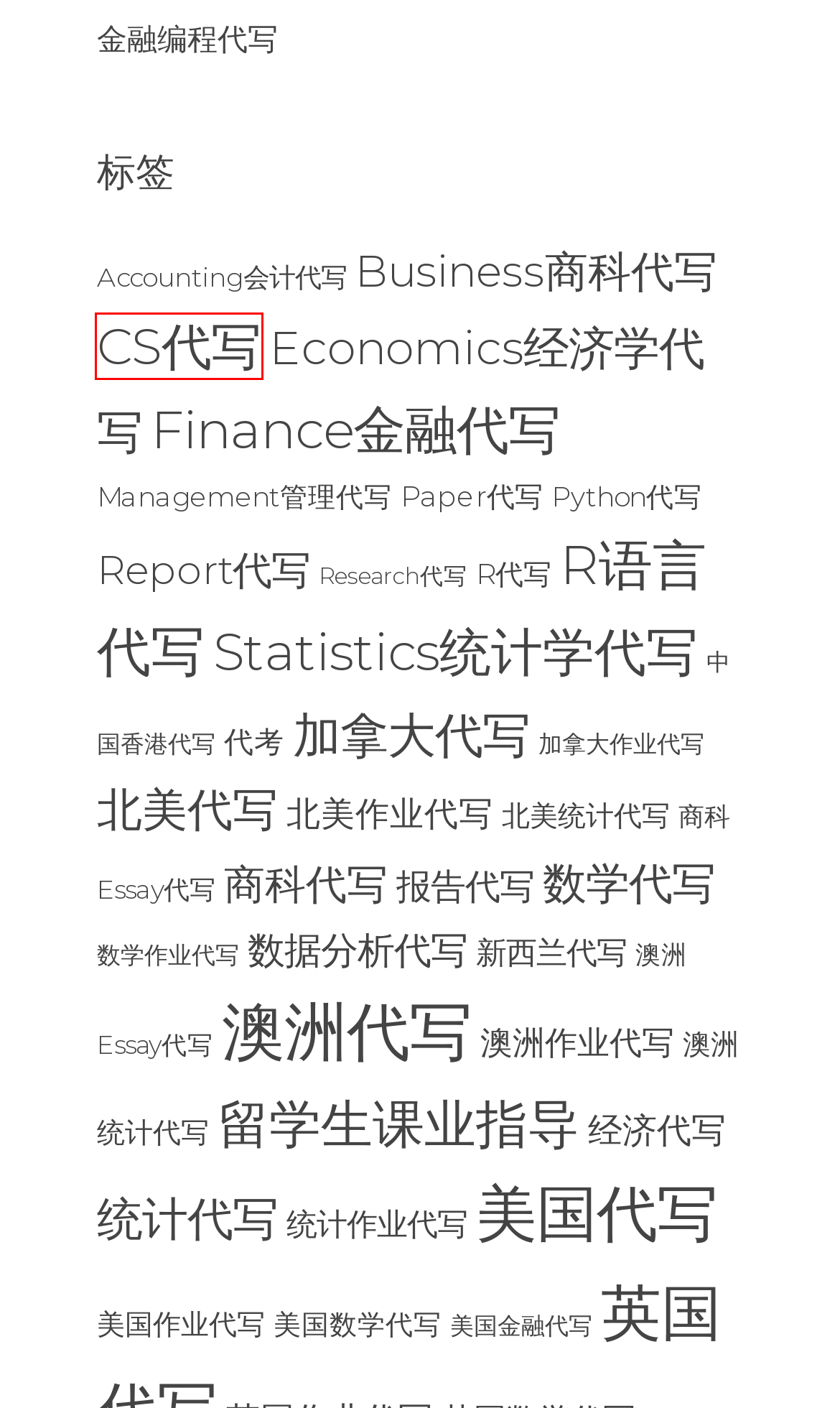Review the screenshot of a webpage that includes a red bounding box. Choose the webpage description that best matches the new webpage displayed after clicking the element within the bounding box. Here are the candidates:
A. 美国作业代写 - EasyDue™️
B. Economics经济学代写 - EasyDue™️
C. 数学作业代写 - EasyDue™️
D. CS代写 - EasyDue™️
E. 中国香港代写 - EasyDue™️
F. Accounting会计代写 - EasyDue™️
G. 留学生课业指导 - EasyDue™️
H. 澳洲作业代写 - EasyDue™️

D